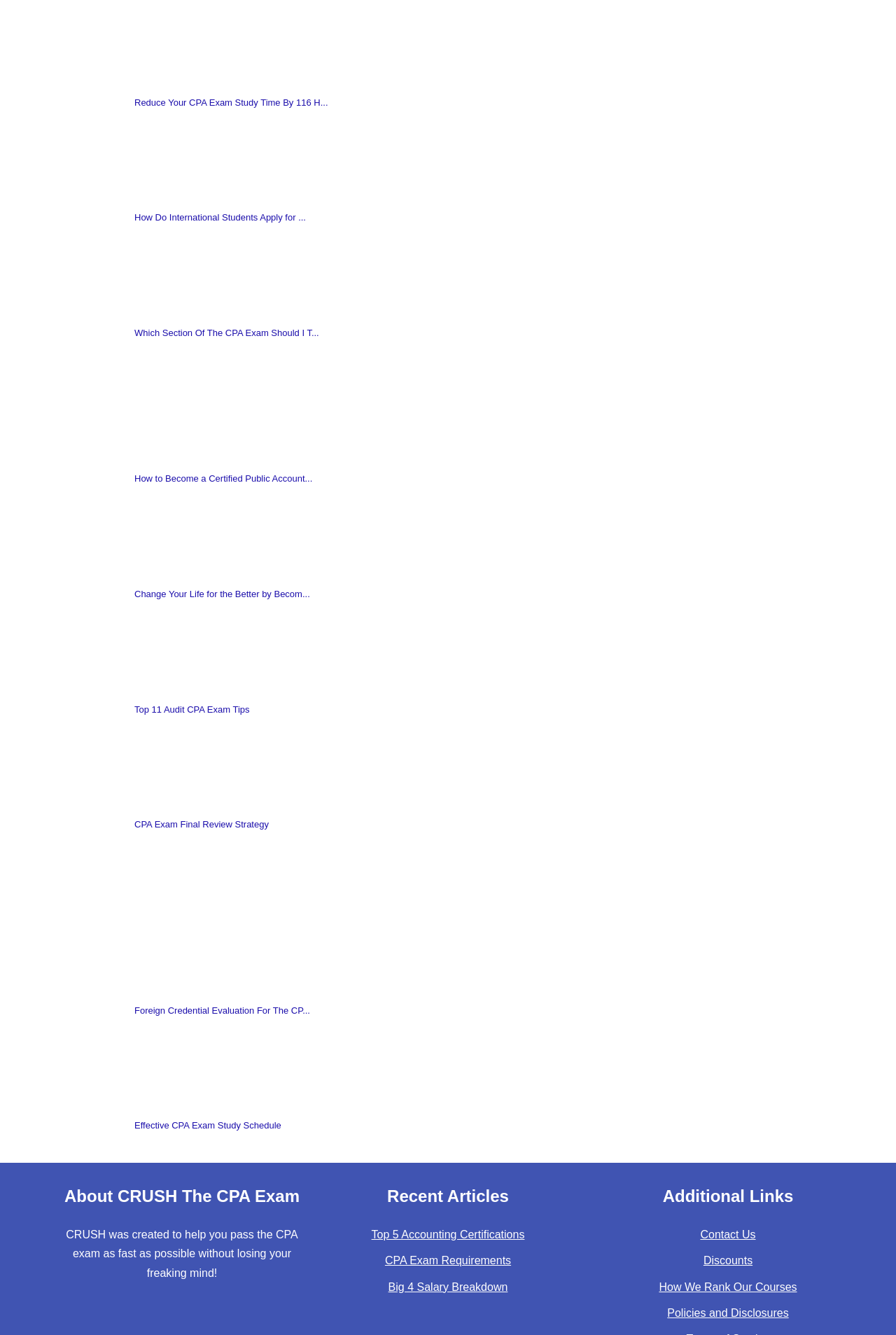Examine the image carefully and respond to the question with a detailed answer: 
What is the purpose of CRUSH The CPA Exam?

According to the StaticText element with the text 'CRUSH was created to help you pass the CPA exam as fast as possible without losing your freaking mind!', CRUSH The CPA Exam is a resource designed to assist individuals in passing the CPA exam quickly and efficiently.